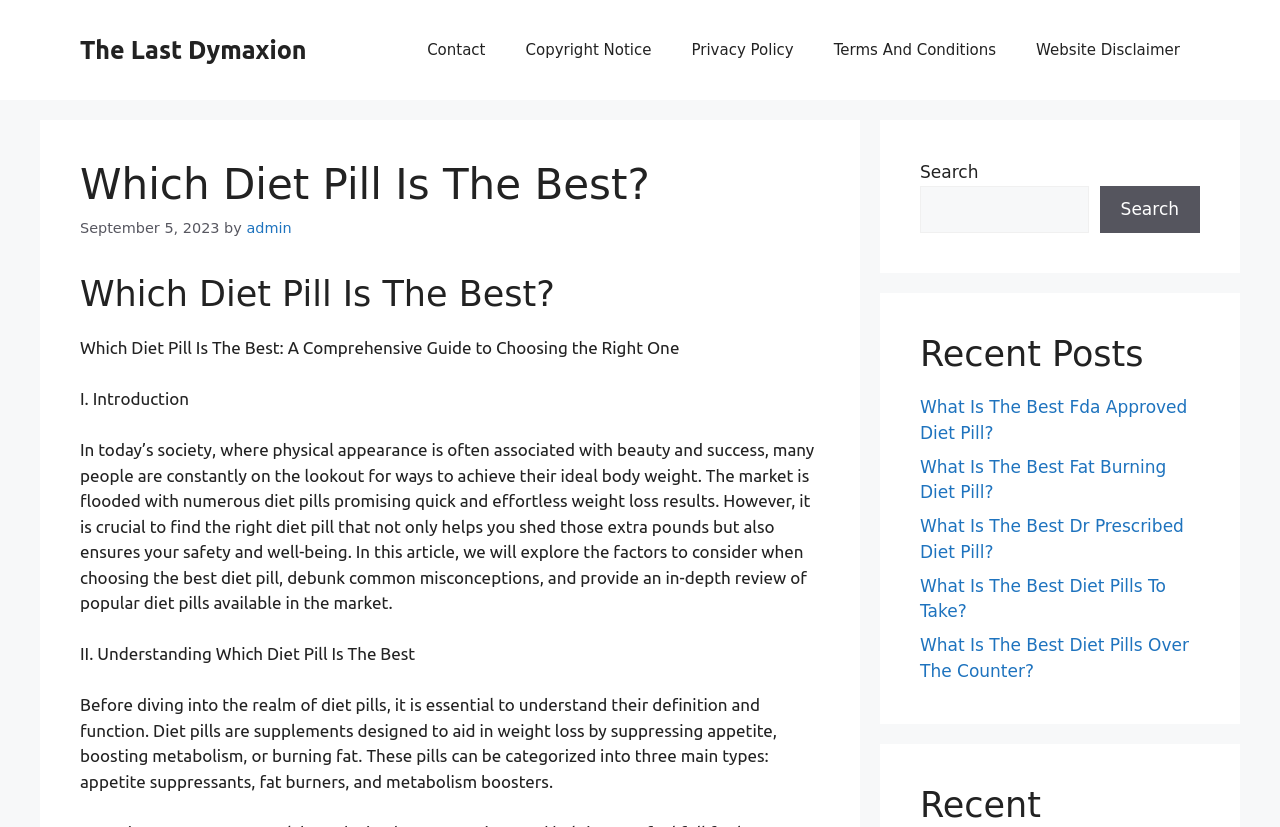What is the date of the article?
Using the image provided, answer with just one word or phrase.

September 5, 2023